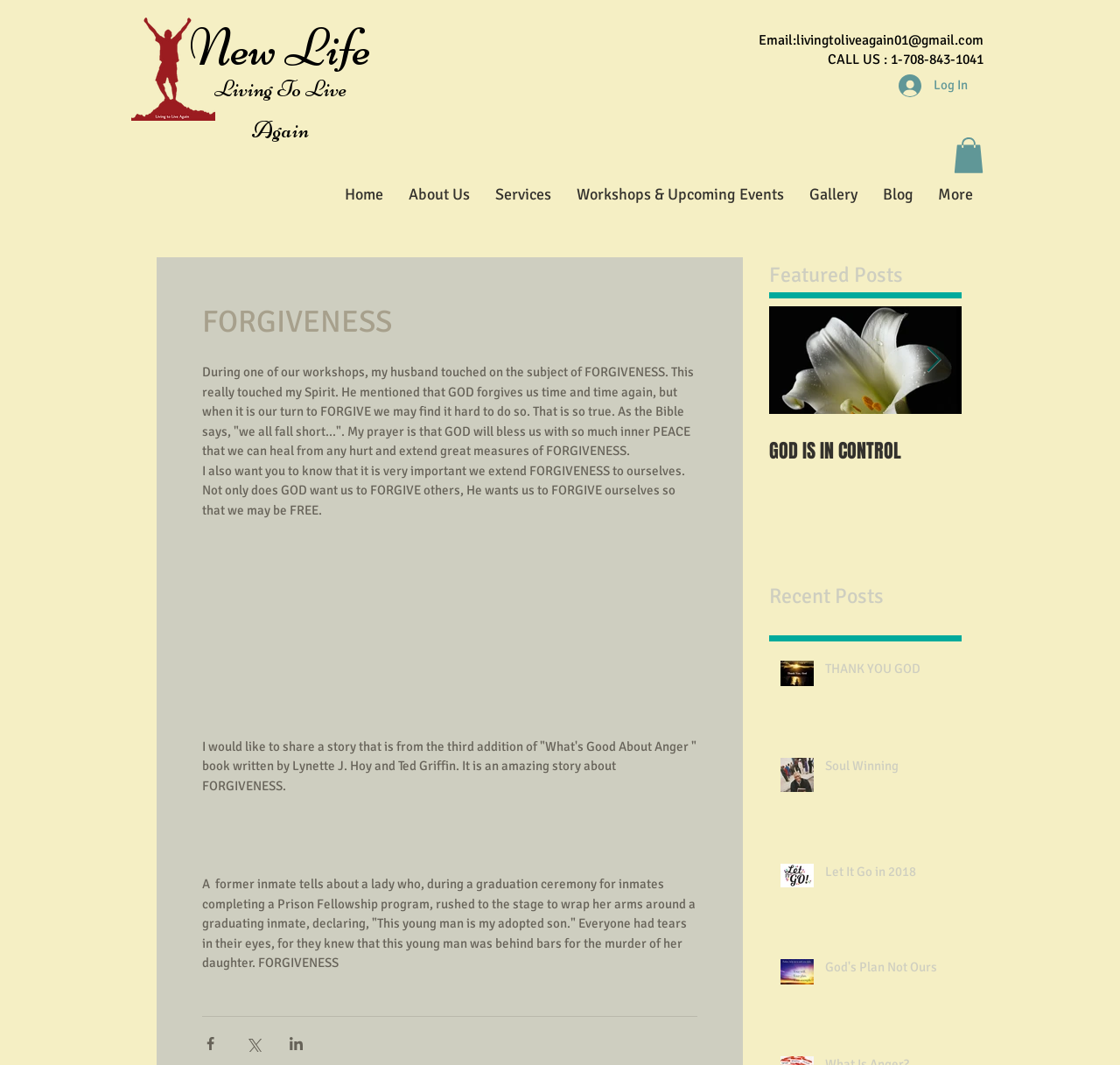Provide a one-word or brief phrase answer to the question:
What is the contact email address?

livingtoliveagain01@gmail.com